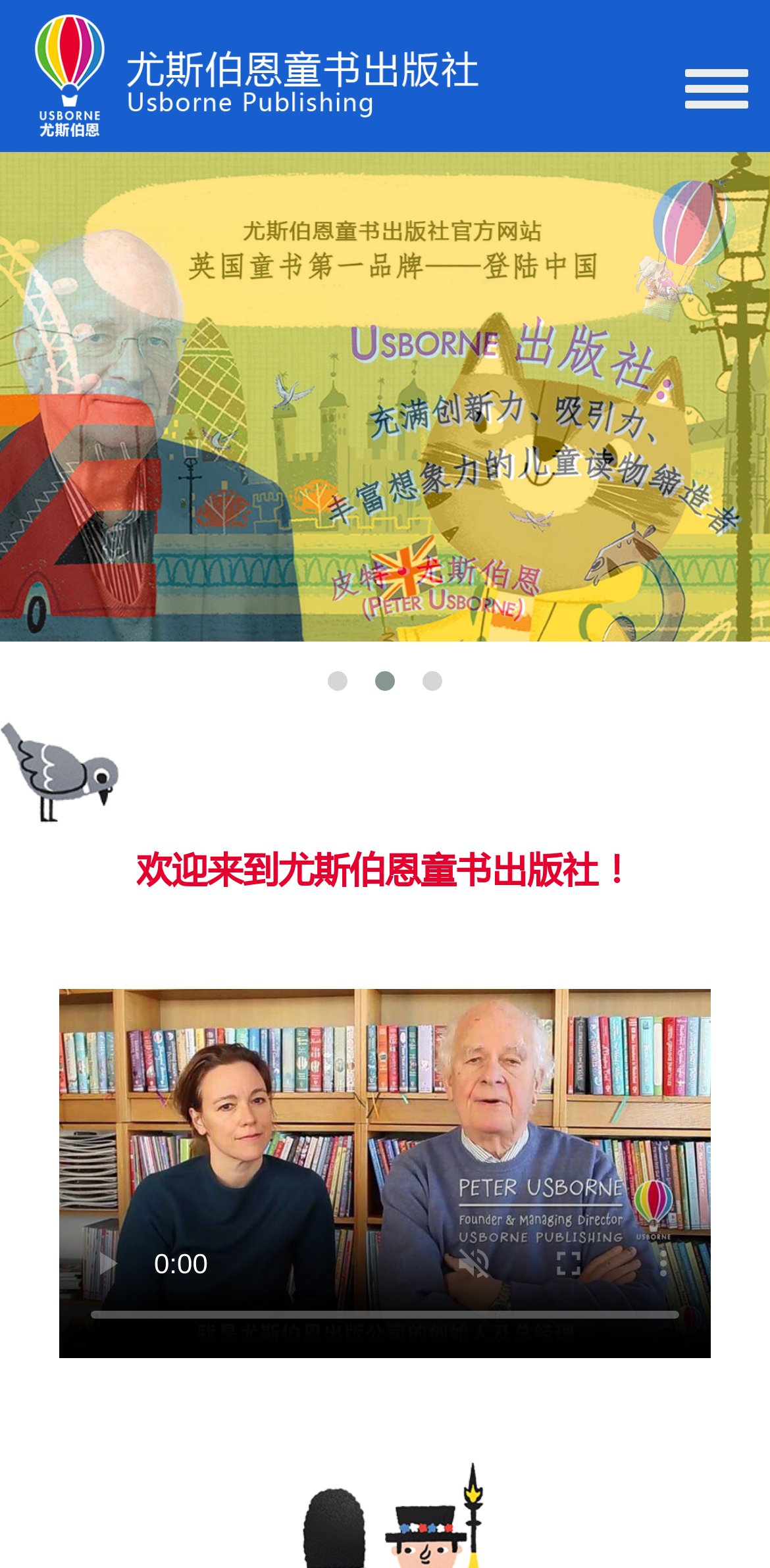What is the welcome message on the webpage?
Using the image as a reference, answer the question with a short word or phrase.

欢迎来到尤斯伯恩童书出版社！